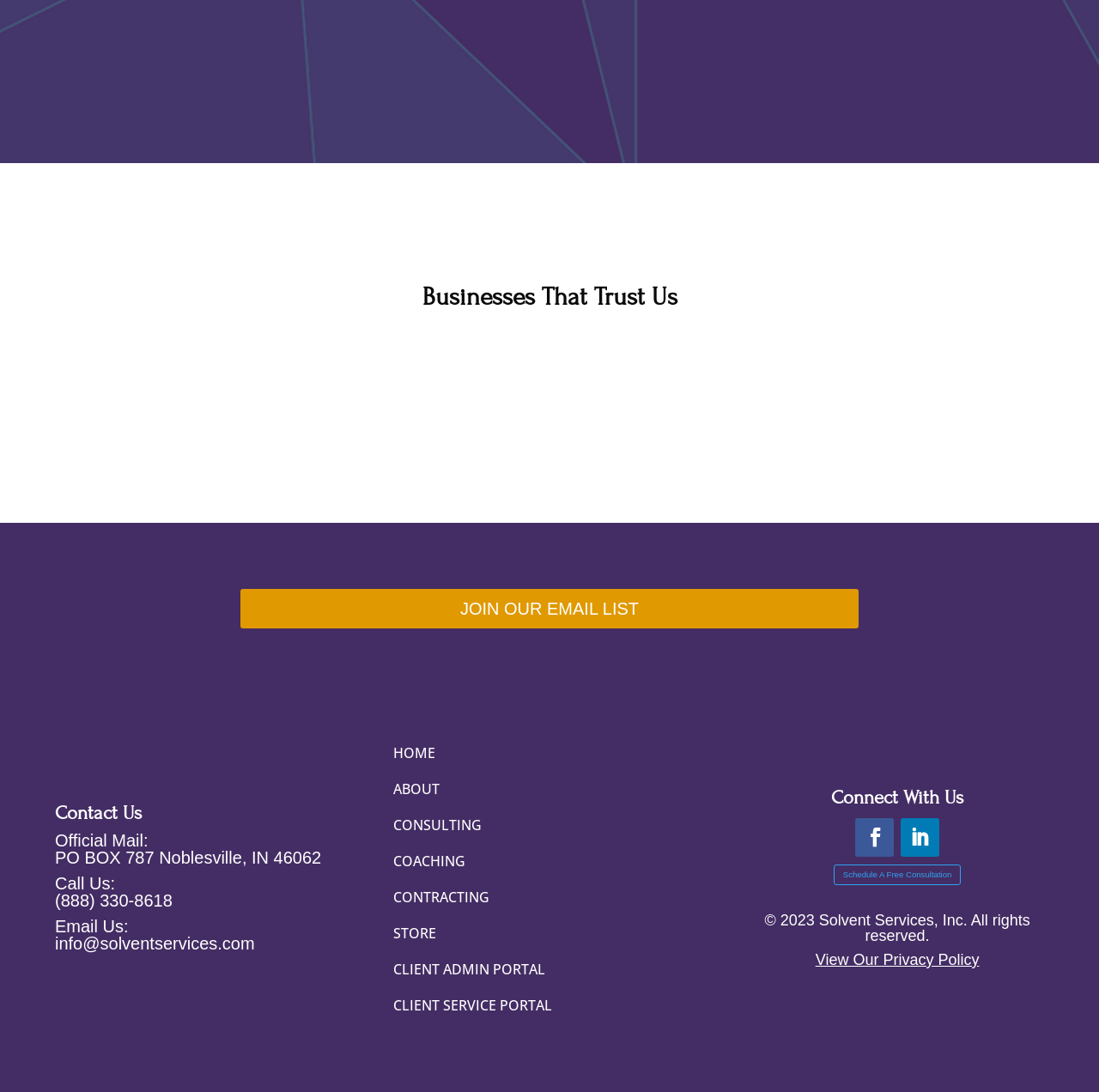What is the title of the first business listed?
Refer to the image and answer the question using a single word or phrase.

JB Financial Services